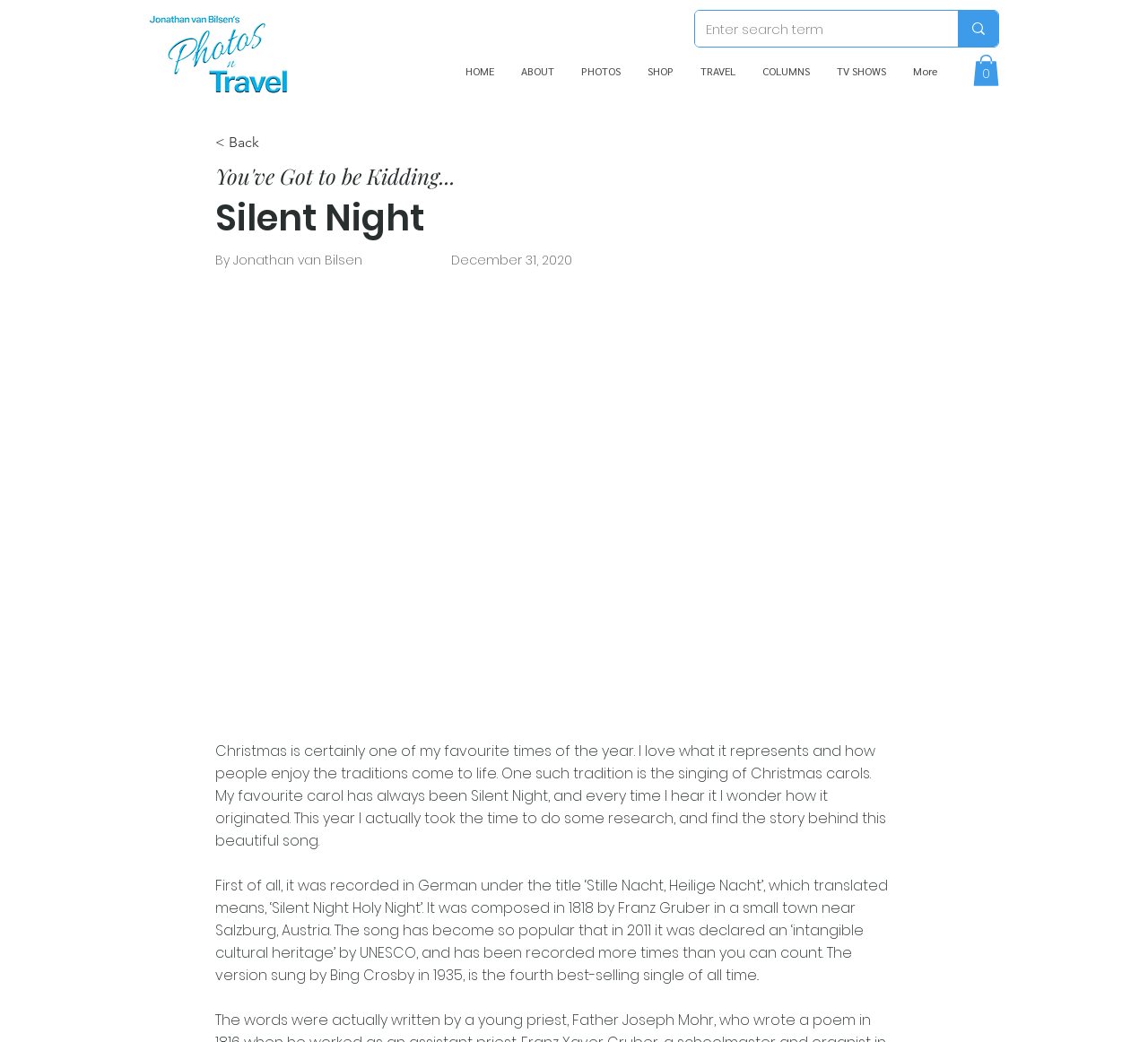Given the element description < Back, identify the bounding box coordinates for the UI element on the webpage screenshot. The format should be (top-left x, top-left y, bottom-right x, bottom-right y), with values between 0 and 1.

[0.188, 0.12, 0.289, 0.155]